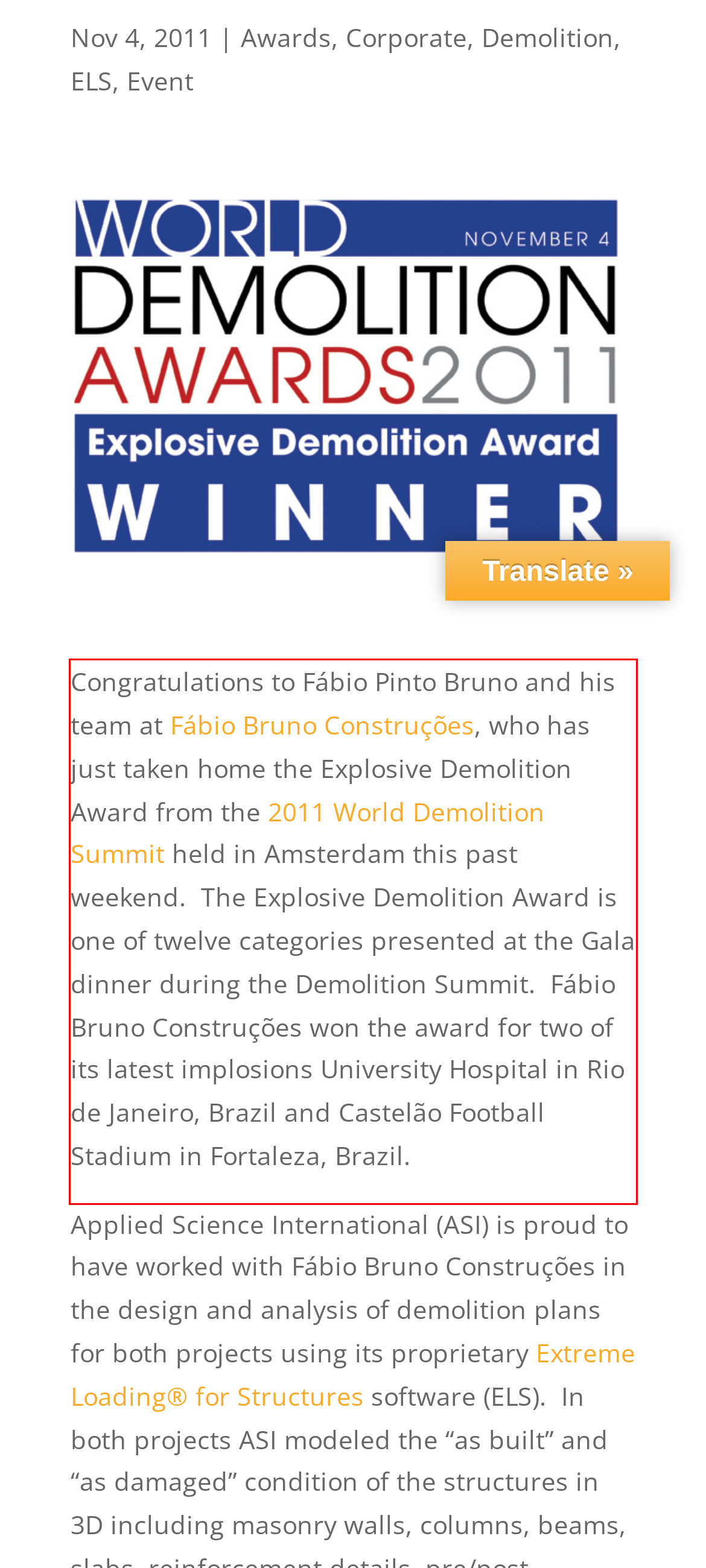Please perform OCR on the text within the red rectangle in the webpage screenshot and return the text content.

Congratulations to Fábio Pinto Bruno and his team at Fábio Bruno Construções, who has just taken home the Explosive Demolition Award from the 2011 World Demolition Summit held in Amsterdam this past weekend. The Explosive Demolition Award is one of twelve categories presented at the Gala dinner during the Demolition Summit. Fábio Bruno Construções won the award for two of its latest implosions University Hospital in Rio de Janeiro, Brazil and Castelão Football Stadium in Fortaleza, Brazil.